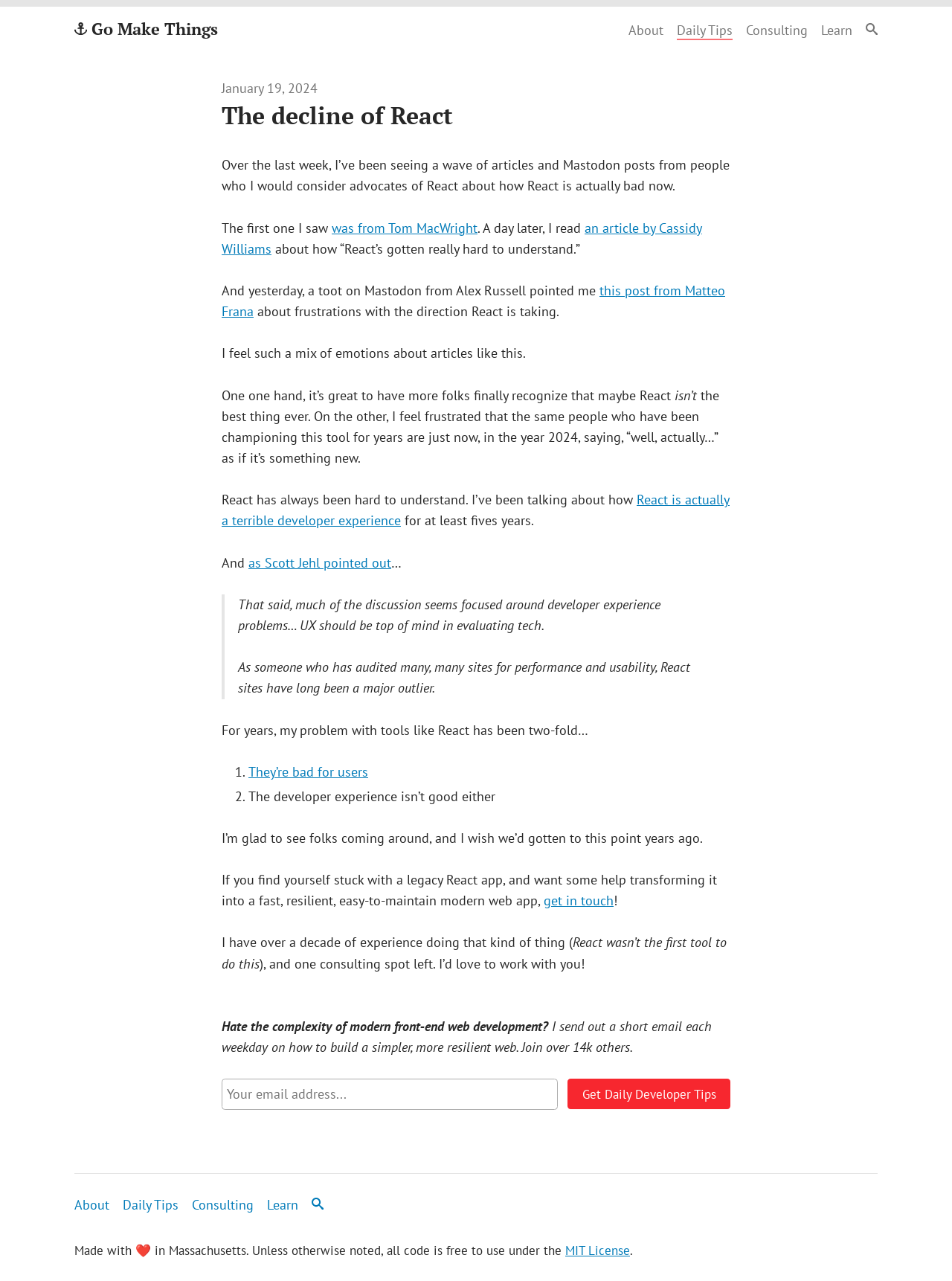What is the author's experience with transforming legacy React apps?
Look at the screenshot and respond with one word or a short phrase.

Over a decade